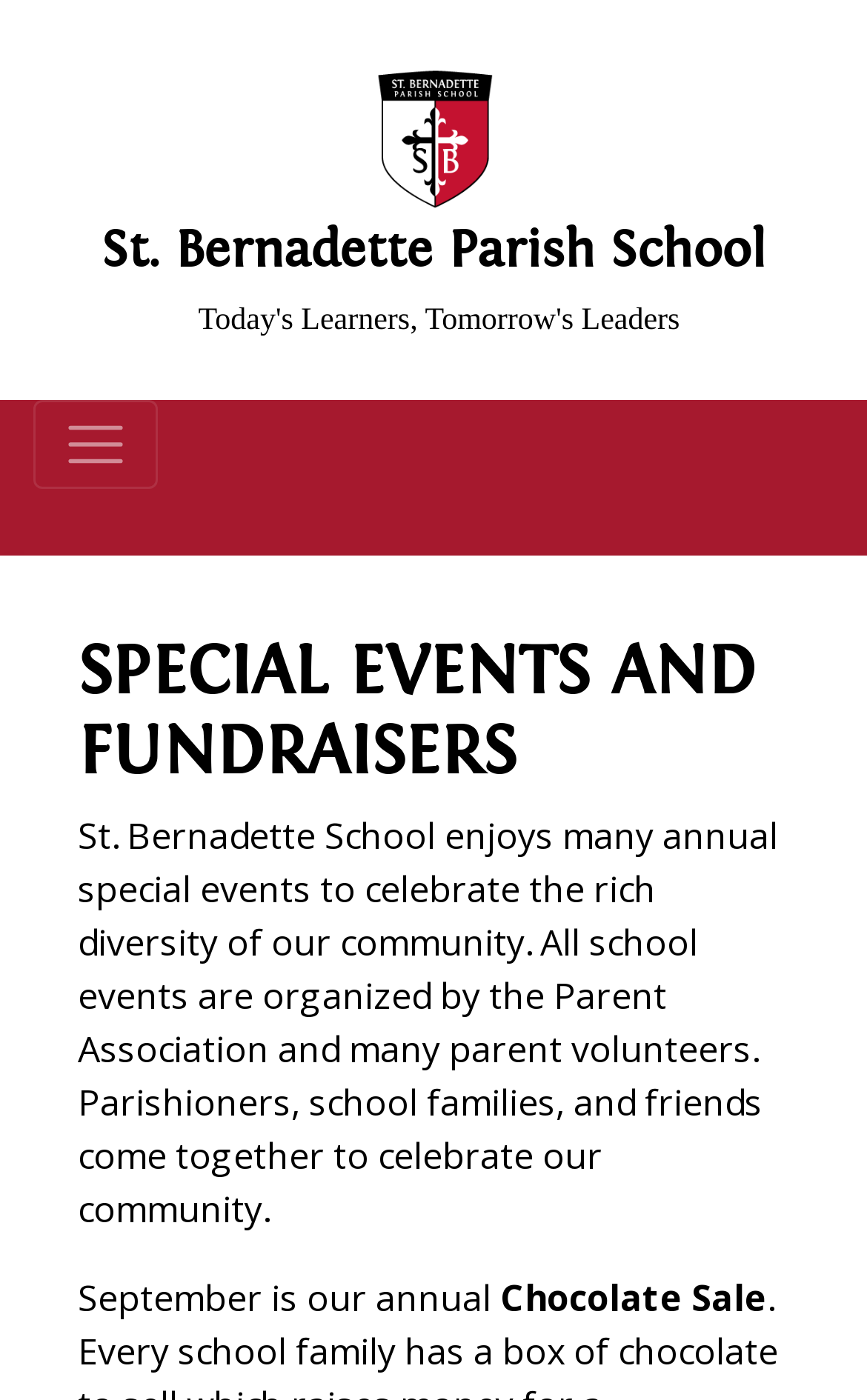Write an exhaustive caption that covers the webpage's main aspects.

The webpage is about St. Bernadette Parish School's special events and fundraisers. At the top left corner, there is a search bar with a textbox and a button with a magnifying glass icon. Next to the search bar, there is a sample logo image. Below the search bar, there is a main menu heading, followed by a list of links to different sections of the website, including "ABOUT US", "ADMISSIONS", "FOR PARENTS", "SUPPORT", "ALUMNI", and "ST. BERNADETTE PARISH".

On the top right corner, there is a St. Bernadette Parish School logo image, and a link to the school's homepage. Below the logo, there is a heading with the school's name.

The main content of the webpage is a section about special events and fundraisers. There is a heading "SPECIAL EVENTS AND FUNDRAISERS" followed by a paragraph of text that describes the school's annual special events, which are organized by the Parent Association and many parent volunteers. The events bring together parishioners, school families, and friends to celebrate the community. Below the paragraph, there is a mention of a specific event, the annual Chocolate Sale, which takes place in September.